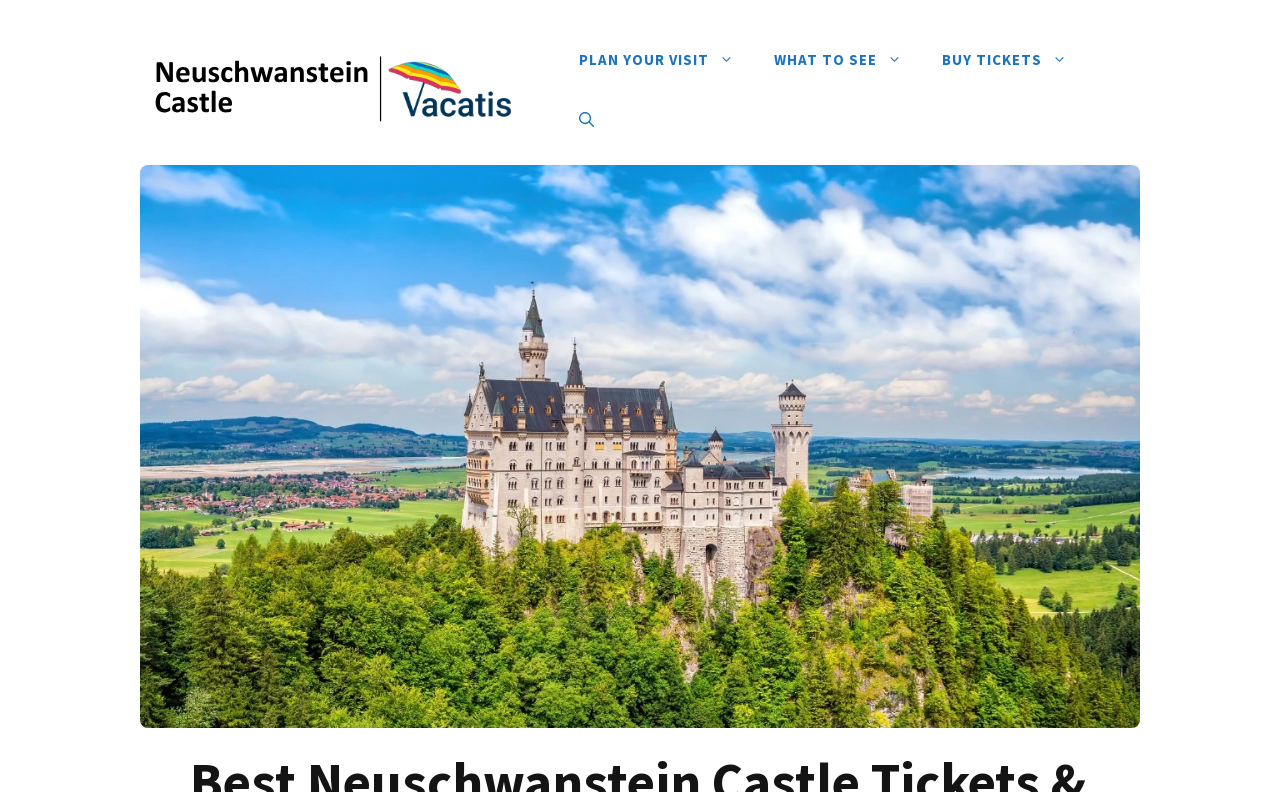What is the main topic of this webpage?
Respond with a short answer, either a single word or a phrase, based on the image.

Neuschwanstein Castle Tickets